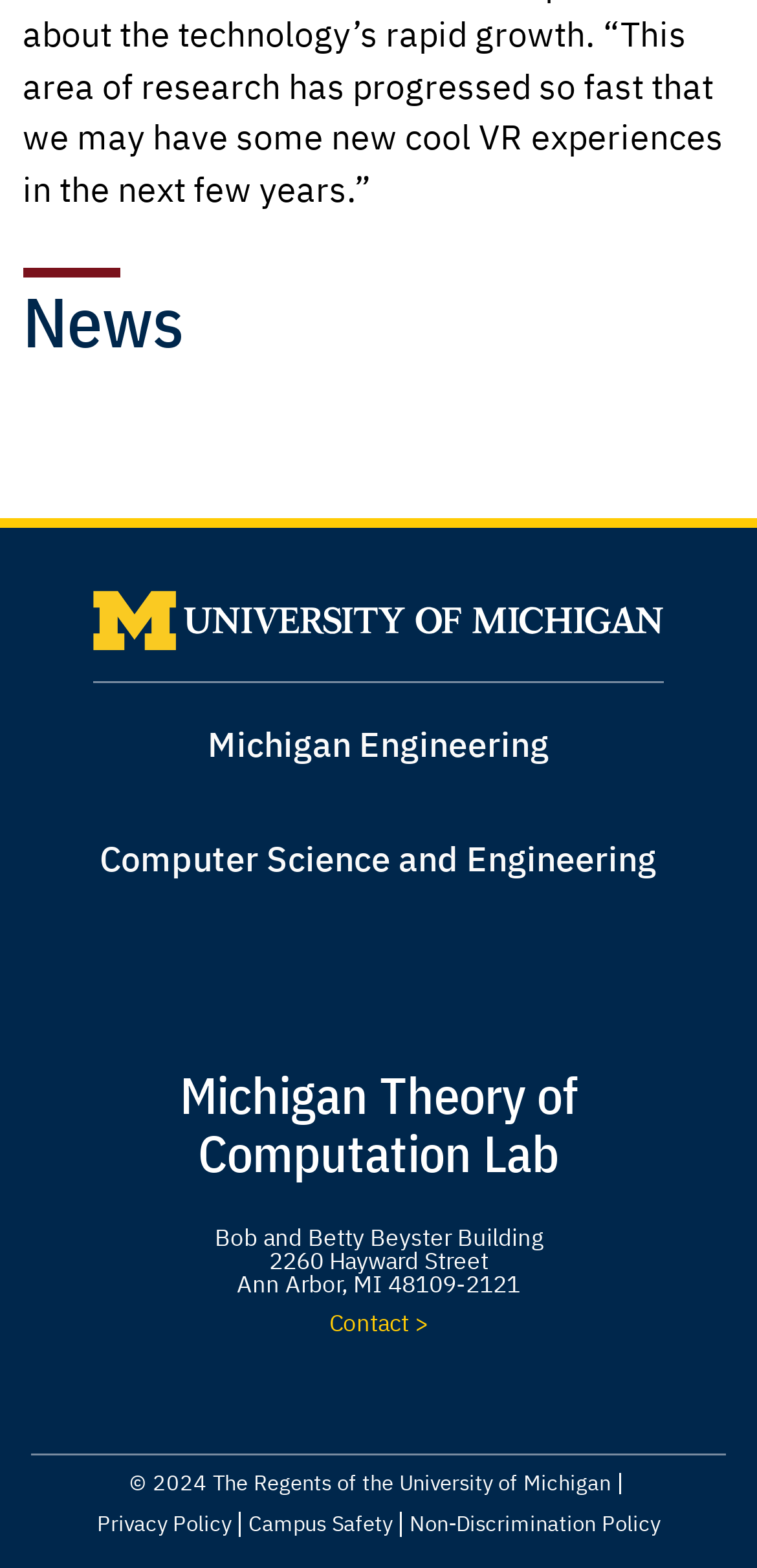Please provide the bounding box coordinates for the element that needs to be clicked to perform the instruction: "contact us". The coordinates must consist of four float numbers between 0 and 1, formatted as [left, top, right, bottom].

[0.115, 0.838, 0.885, 0.857]